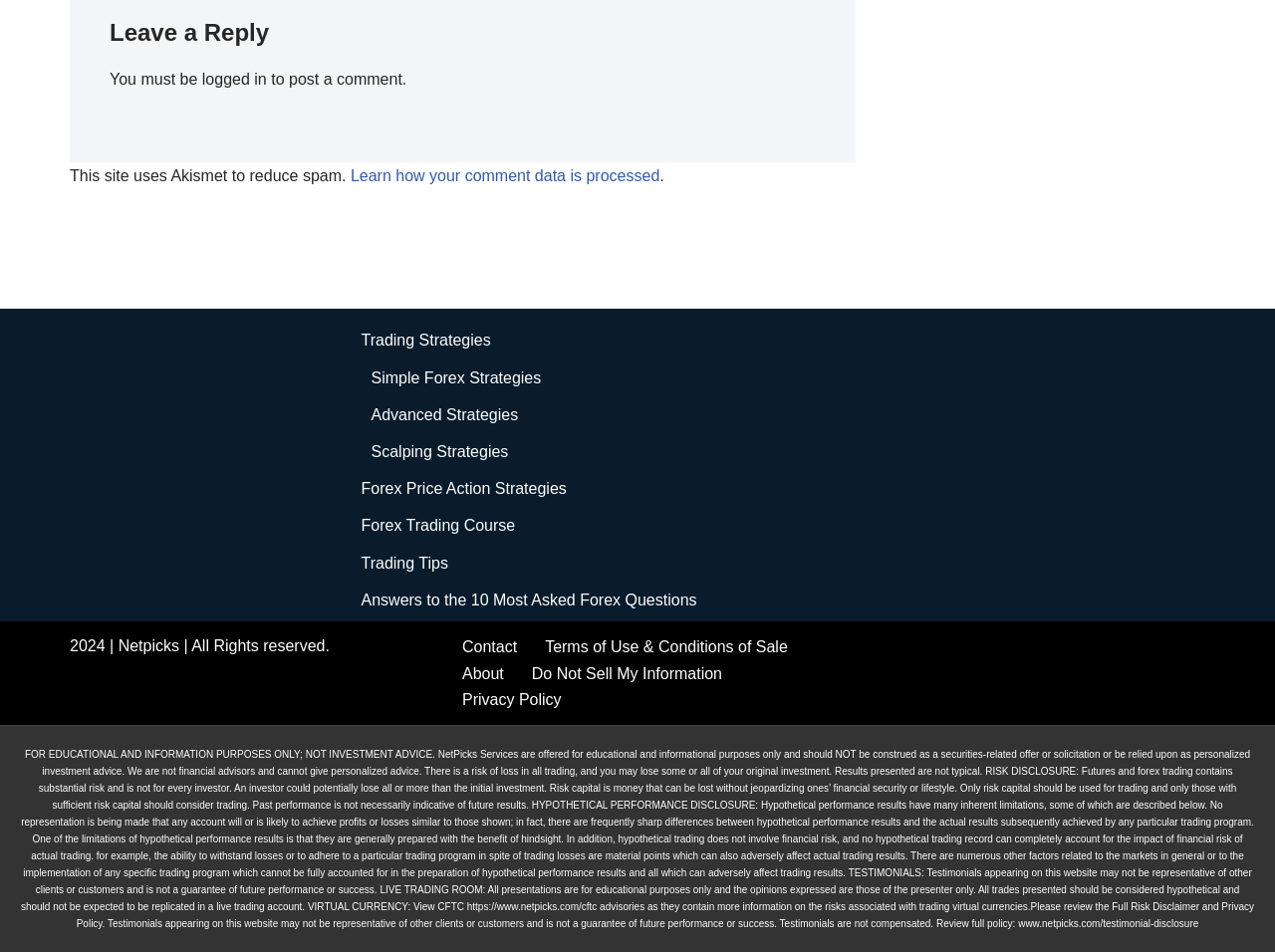Please identify the bounding box coordinates of the element's region that needs to be clicked to fulfill the following instruction: "Click on 'logged in'". The bounding box coordinates should consist of four float numbers between 0 and 1, i.e., [left, top, right, bottom].

[0.158, 0.074, 0.209, 0.092]